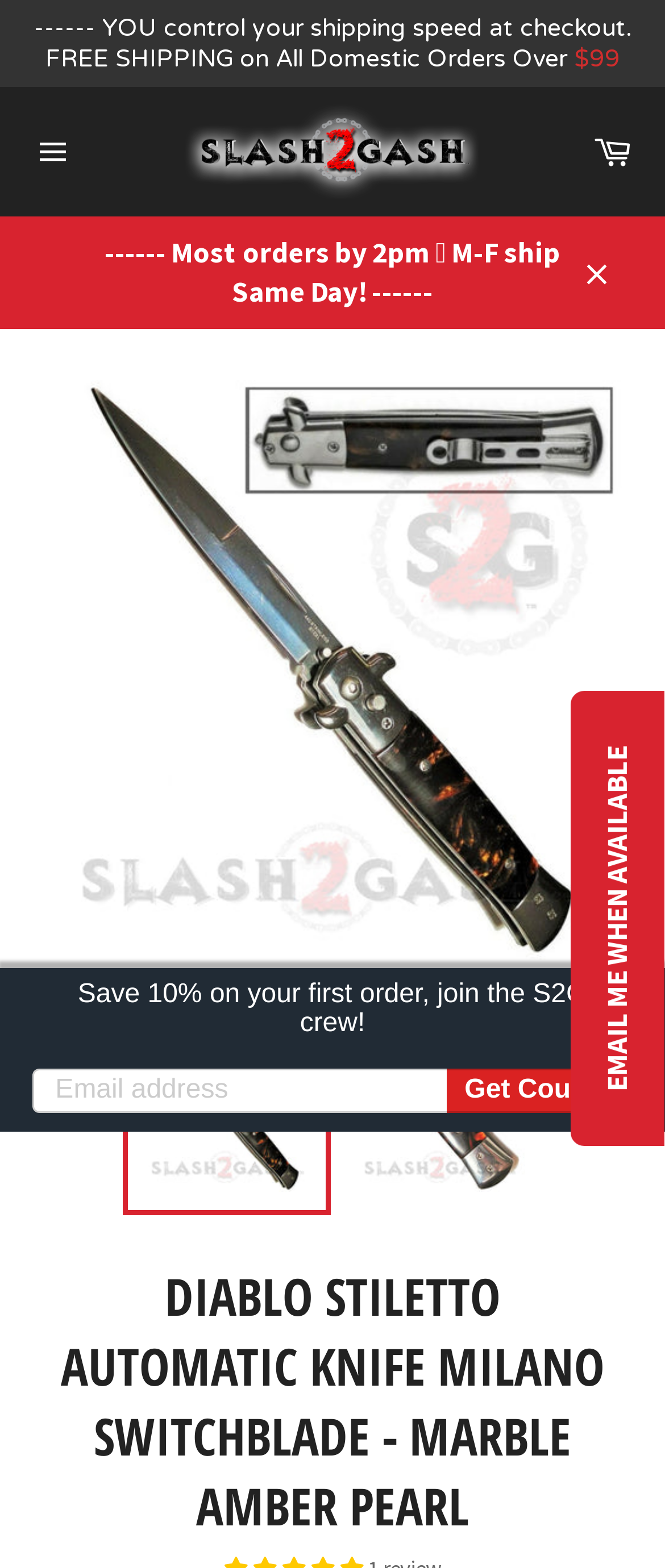Locate the UI element described by Site navigation and provide its bounding box coordinates. Use the format (top-left x, top-left y, bottom-right x, bottom-right y) with all values as floating point numbers between 0 and 1.

[0.026, 0.074, 0.133, 0.119]